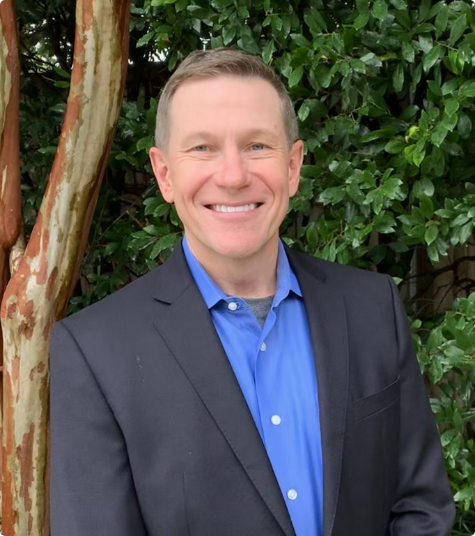List and describe all the prominent features within the image.

This image features Jay Holstine, an experienced CEO and Vistage chair, smiling confidently while standing outdoors. He is dressed in a professional black blazer over a bright blue collared shirt, which adds a touch of vibrancy to his appearance. In the background, lush green foliage complements the scene, creating a welcoming atmosphere. Holstine's warm smile and approachable demeanor reflect his commitment to empowering a peer group of motivated leaders, highlighting his role in guiding CEOs through strategic discussions and fostering a collaborative environment among his members.